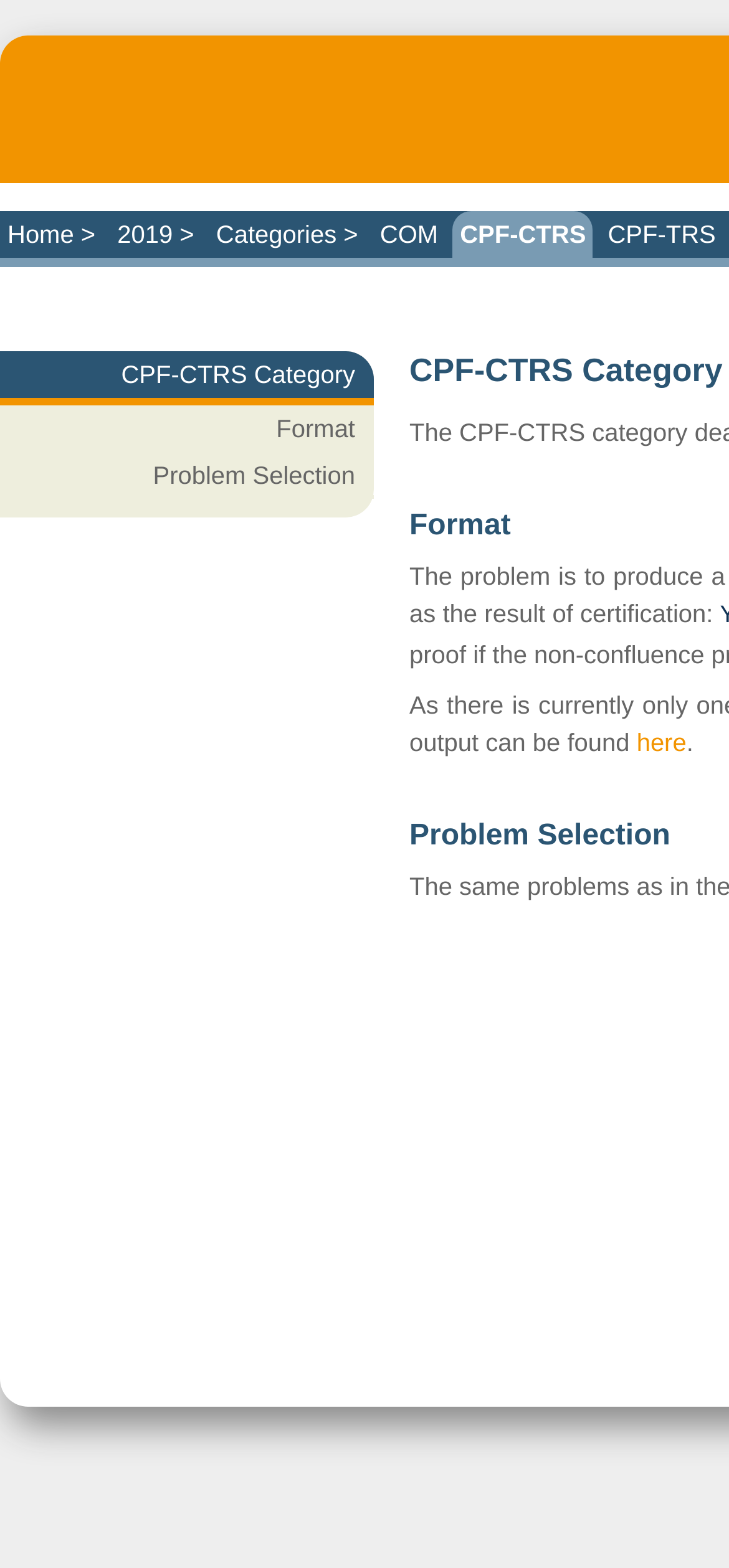What is the text of the link at the bottom right corner?
Using the image, elaborate on the answer with as much detail as possible.

The link at the bottom right corner has the text 'here', which is located at the bounding box coordinates [0.873, 0.465, 0.942, 0.483].